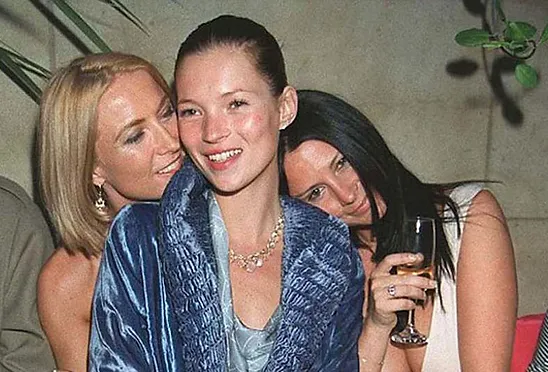Analyze the image and provide a detailed answer to the question: How many friends are with the woman in the center?

The caption describes the scene as having the woman in the center 'flanked by two friends', one on her left and one on her right, indicating that there are two friends accompanying her.